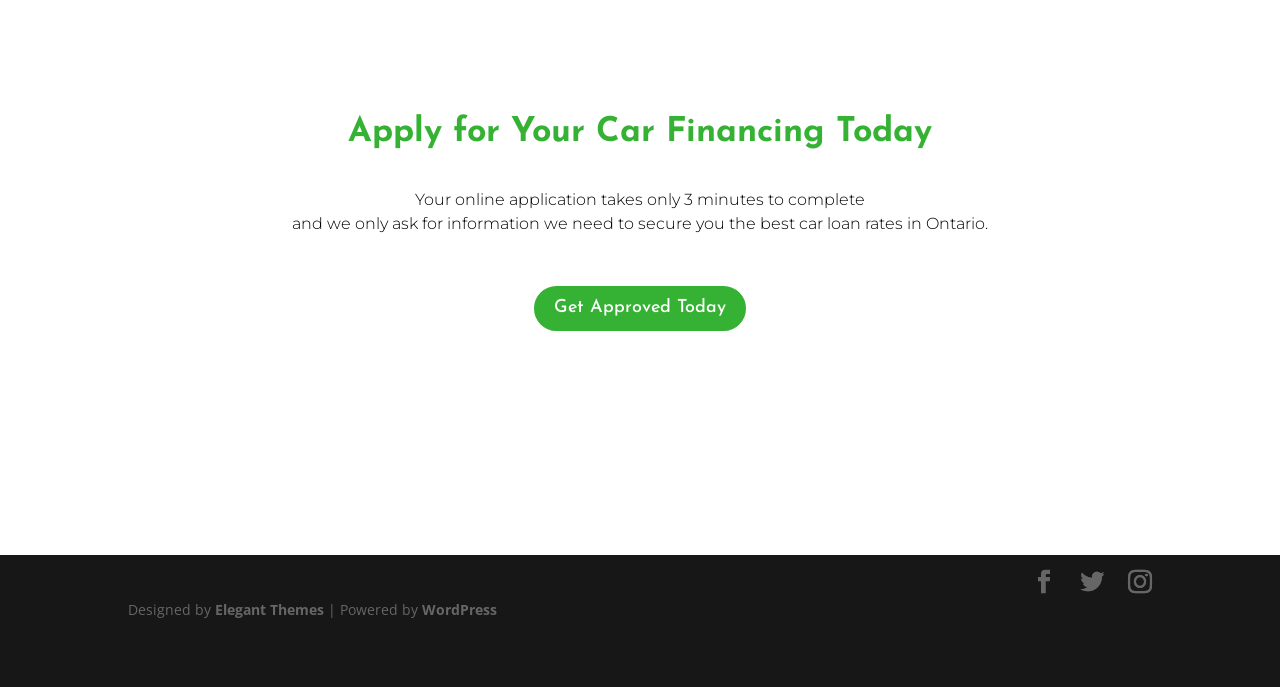Using the format (top-left x, top-left y, bottom-right x, bottom-right y), provide the bounding box coordinates for the described UI element. All values should be floating point numbers between 0 and 1: Facebook

[0.806, 0.83, 0.825, 0.866]